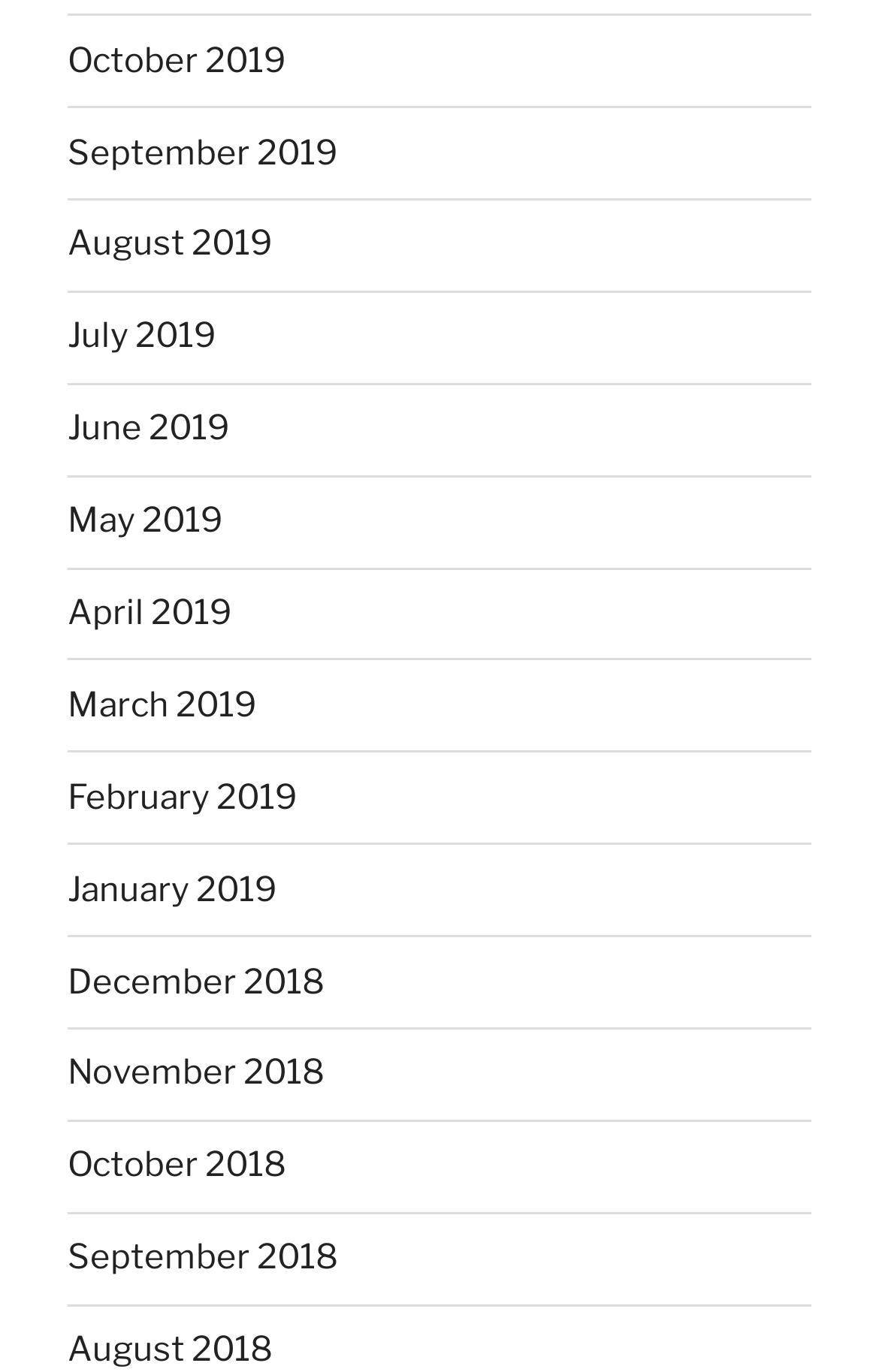Find the bounding box coordinates of the area that needs to be clicked in order to achieve the following instruction: "view August 2018". The coordinates should be specified as four float numbers between 0 and 1, i.e., [left, top, right, bottom].

[0.077, 0.969, 0.31, 0.999]